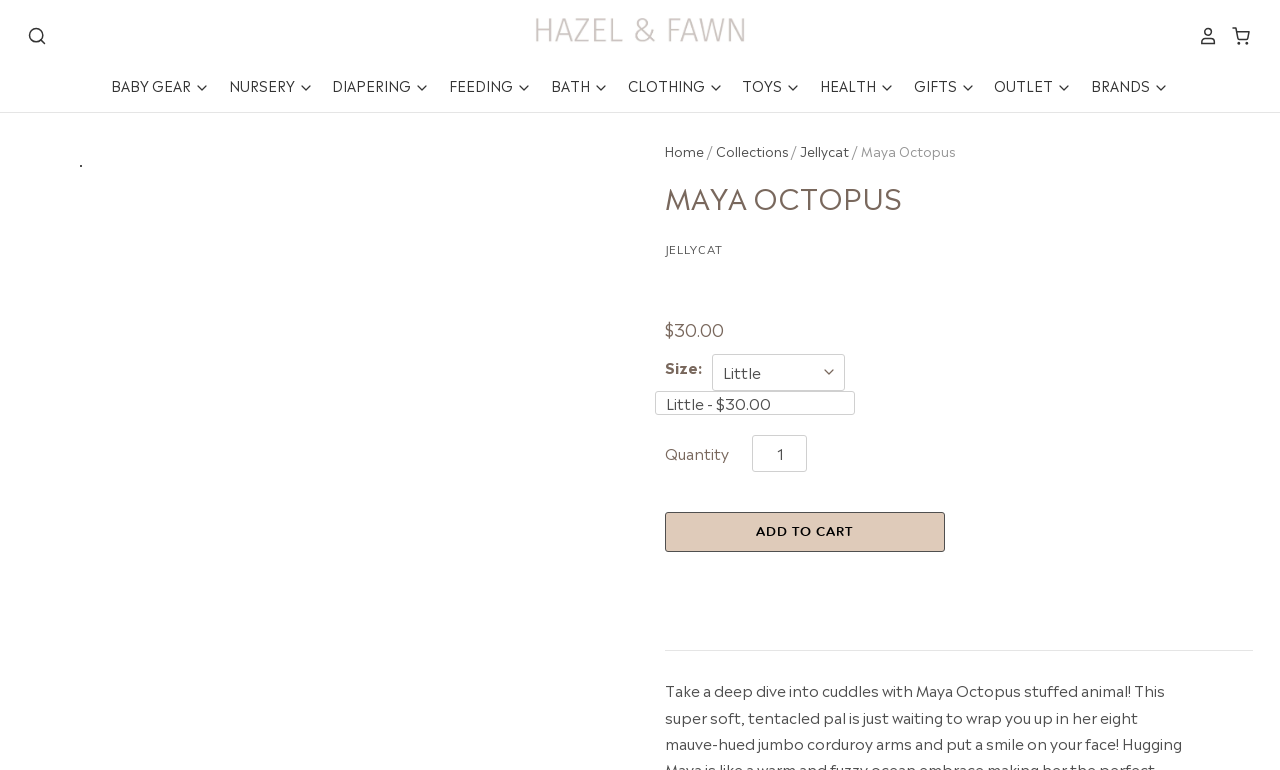What is the text of the link above the 'MAYA OCTOPUS' heading?
Please answer the question with a single word or phrase, referencing the image.

Jellycat